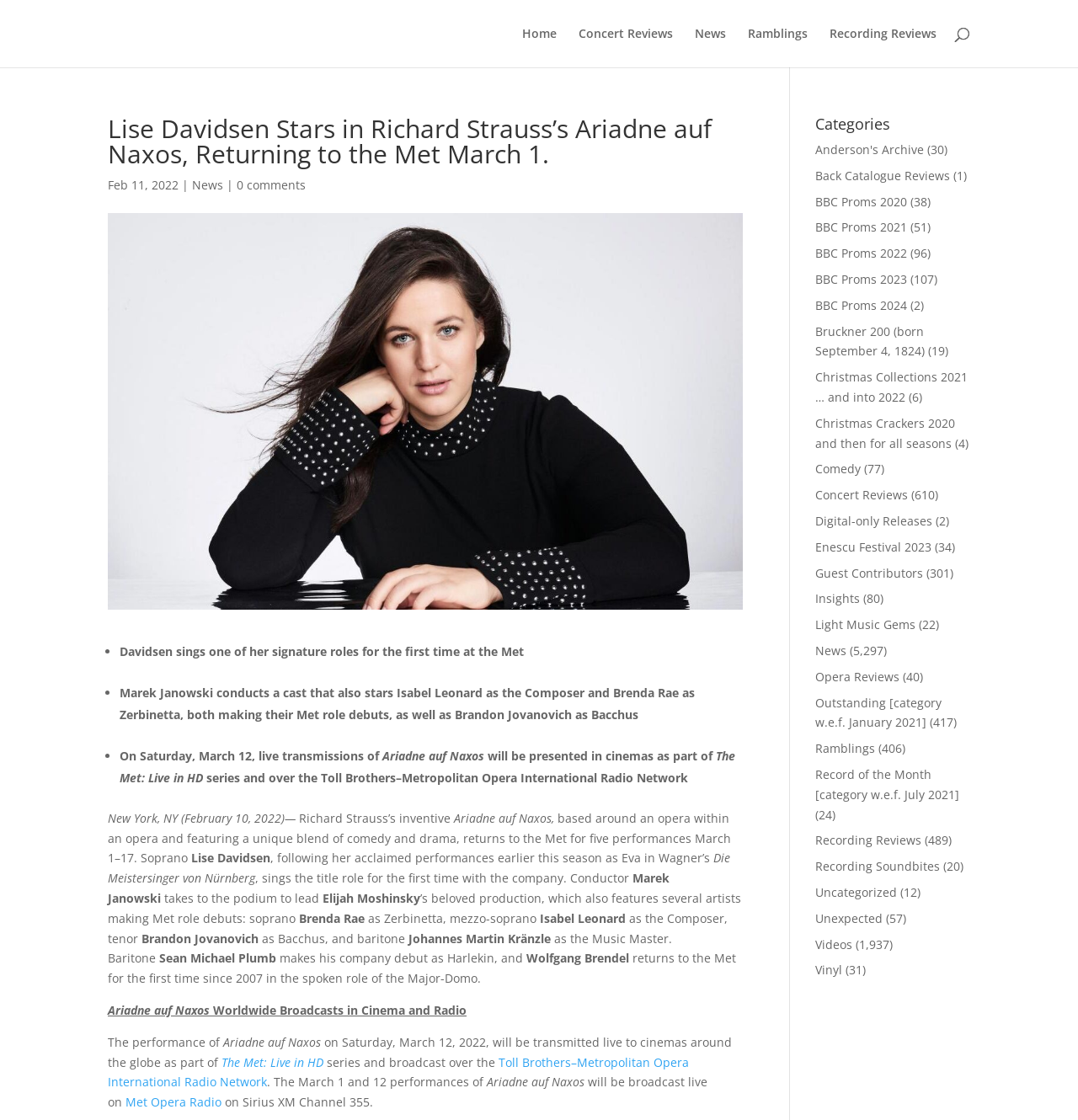Please locate the bounding box coordinates of the element that should be clicked to achieve the given instruction: "View Concert Reviews".

[0.537, 0.025, 0.624, 0.06]